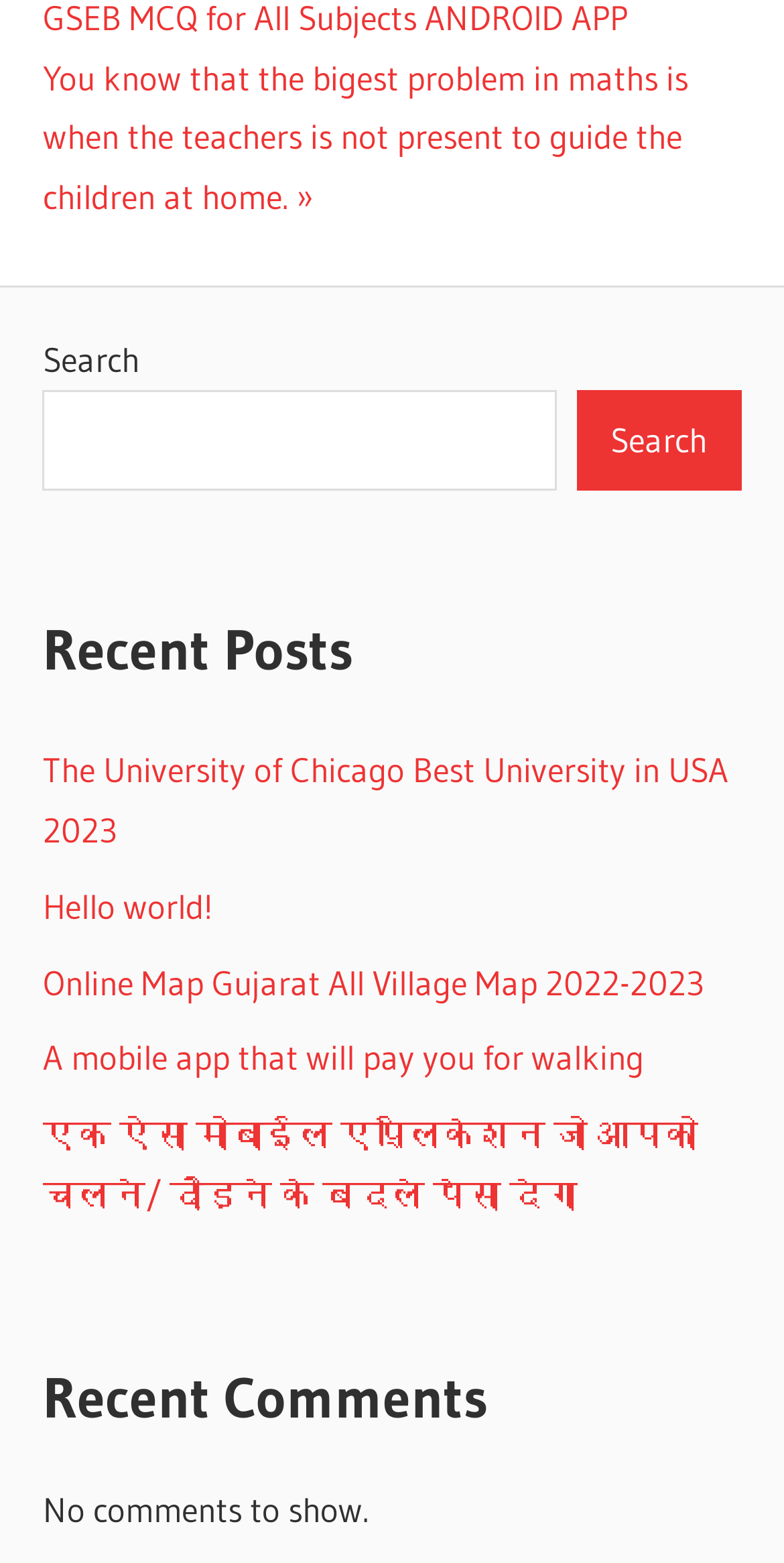Answer the following query with a single word or phrase:
What type of content is listed under 'Recent Posts'?

Blog posts